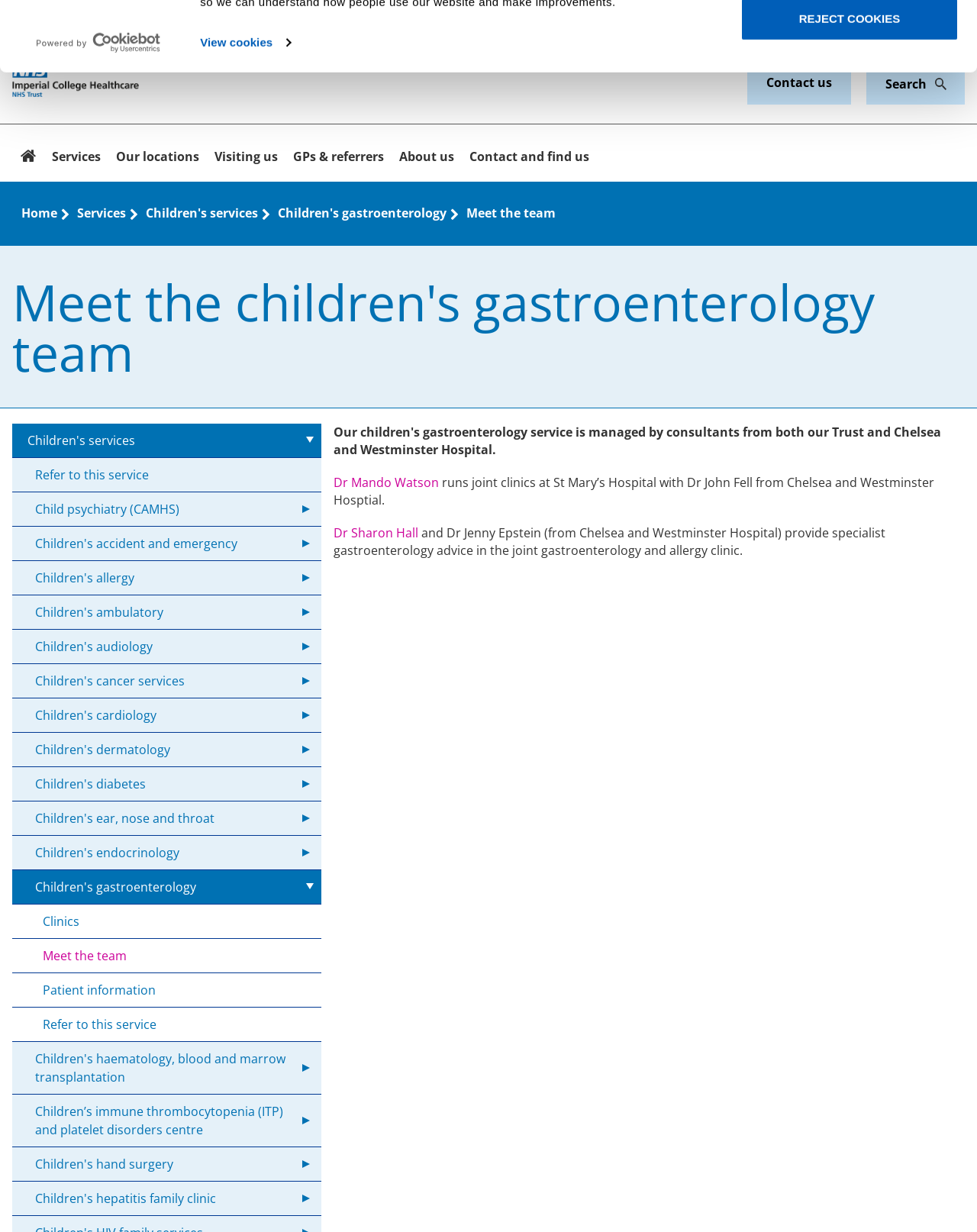Find and provide the bounding box coordinates for the UI element described with: "aria-label="github organization"".

None